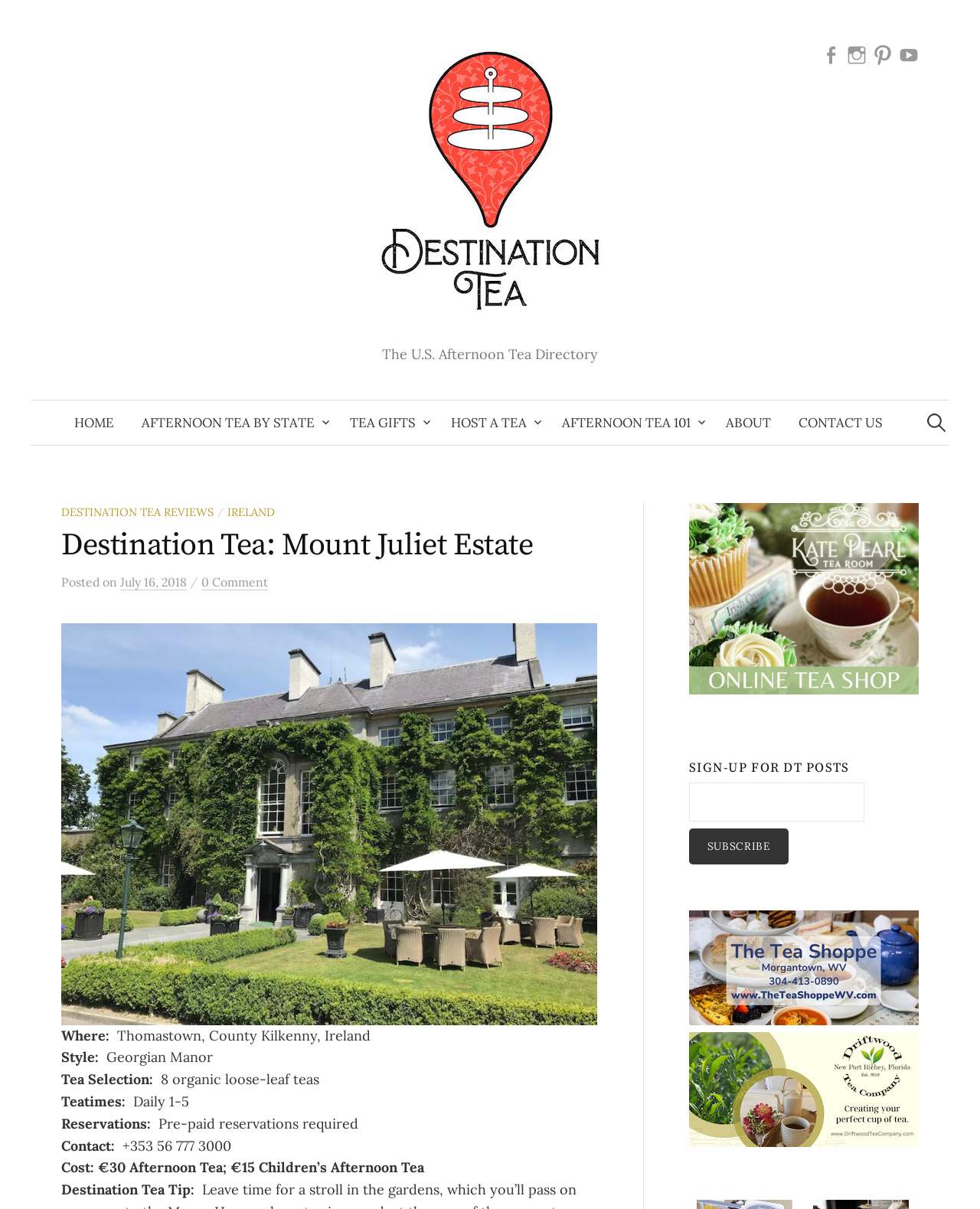Determine the bounding box coordinates of the clickable element necessary to fulfill the instruction: "View tea selection at Mount Juliet Estate". Provide the coordinates as four float numbers within the 0 to 1 range, i.e., [left, top, right, bottom].

[0.062, 0.885, 0.164, 0.9]